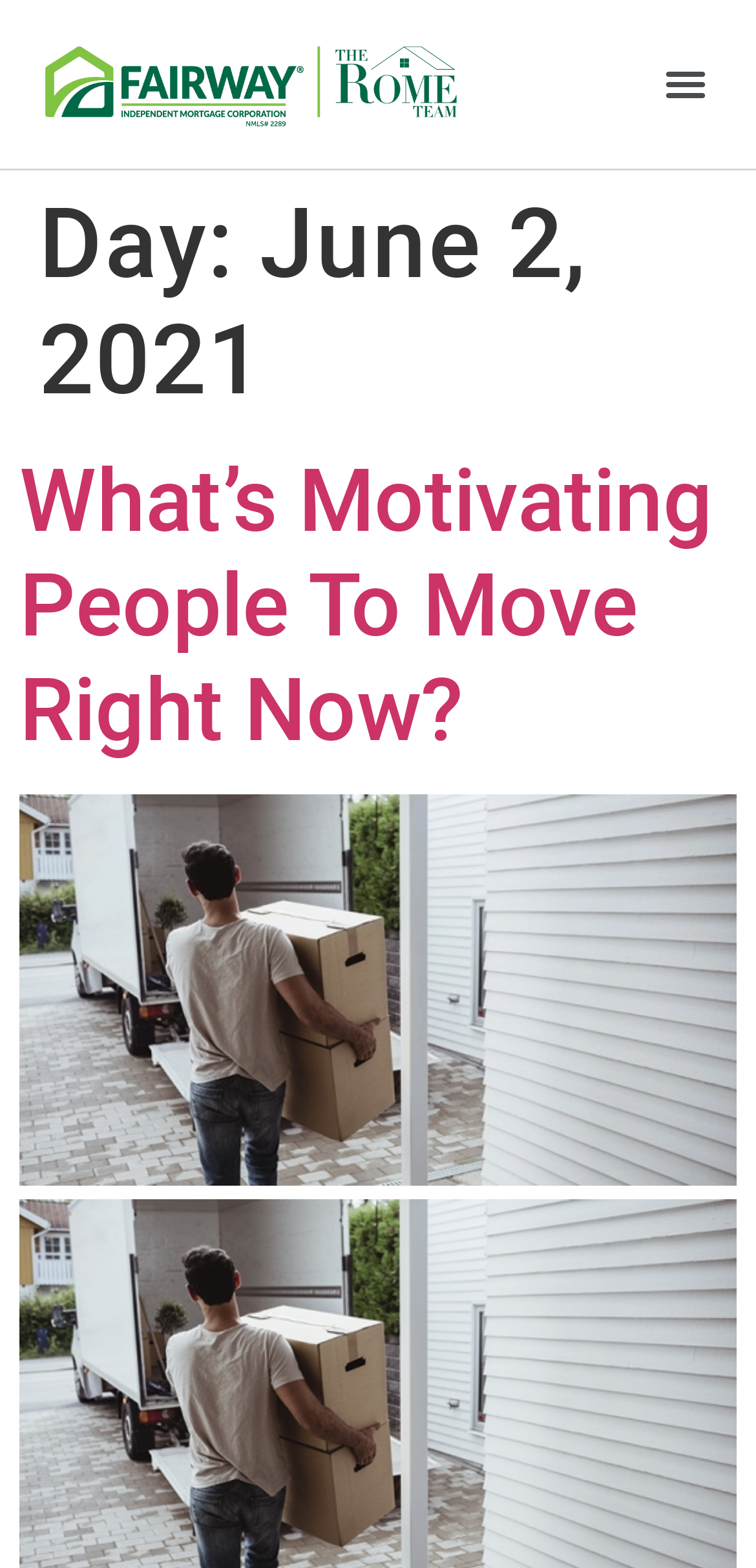Answer in one word or a short phrase: 
What is the date mentioned on the webpage?

June 2, 2021